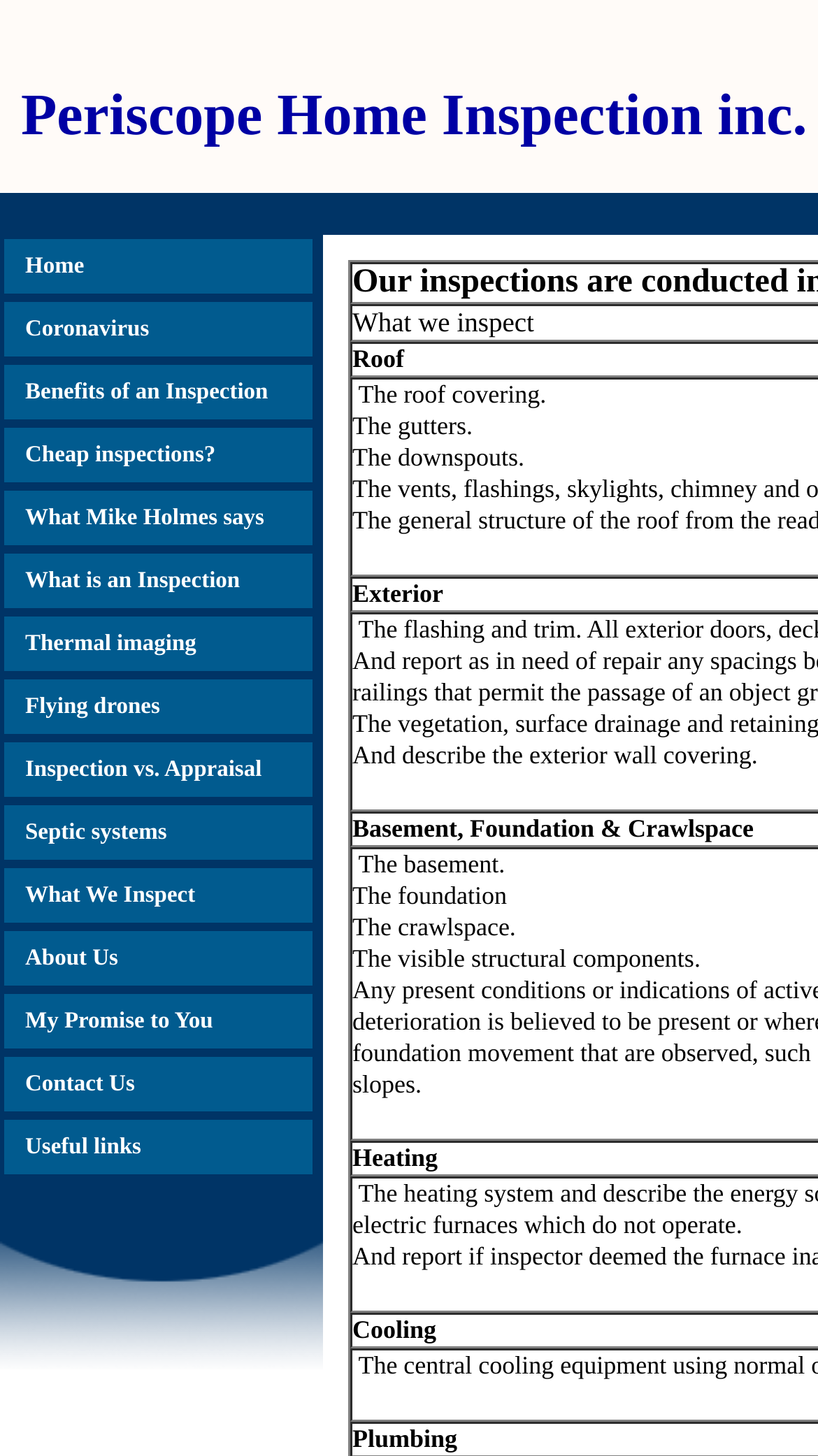What is the purpose of thermal imaging in a home inspection?
Analyze the screenshot and provide a detailed answer to the question.

I found the answer by looking at the link element that says 'Thermal imaging'. This link is likely to lead to a page that explains the purpose of thermal imaging in a home inspection.